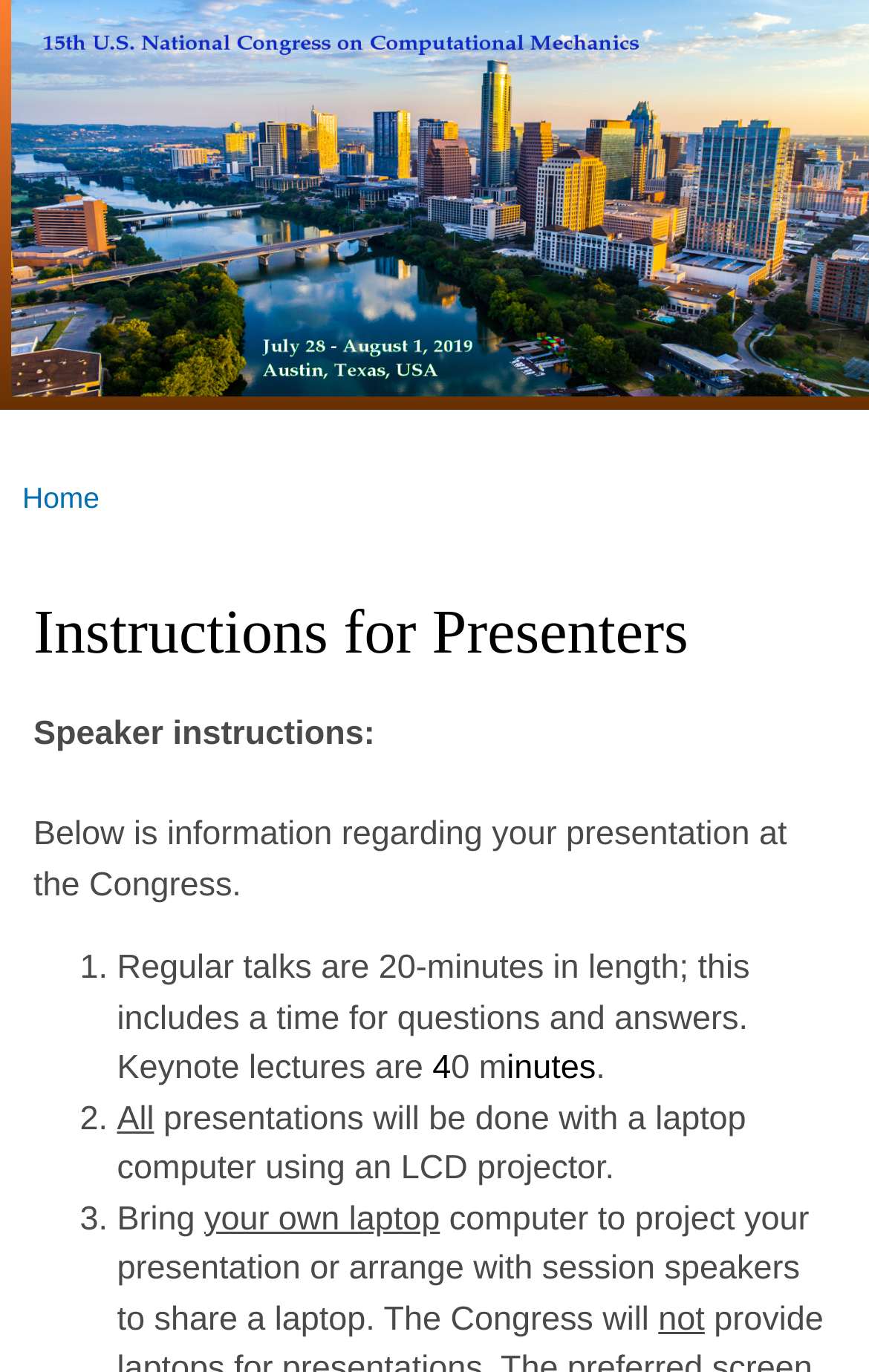Locate the bounding box of the UI element defined by this description: "Home". The coordinates should be given as four float numbers between 0 and 1, formatted as [left, top, right, bottom].

[0.026, 0.331, 0.115, 0.394]